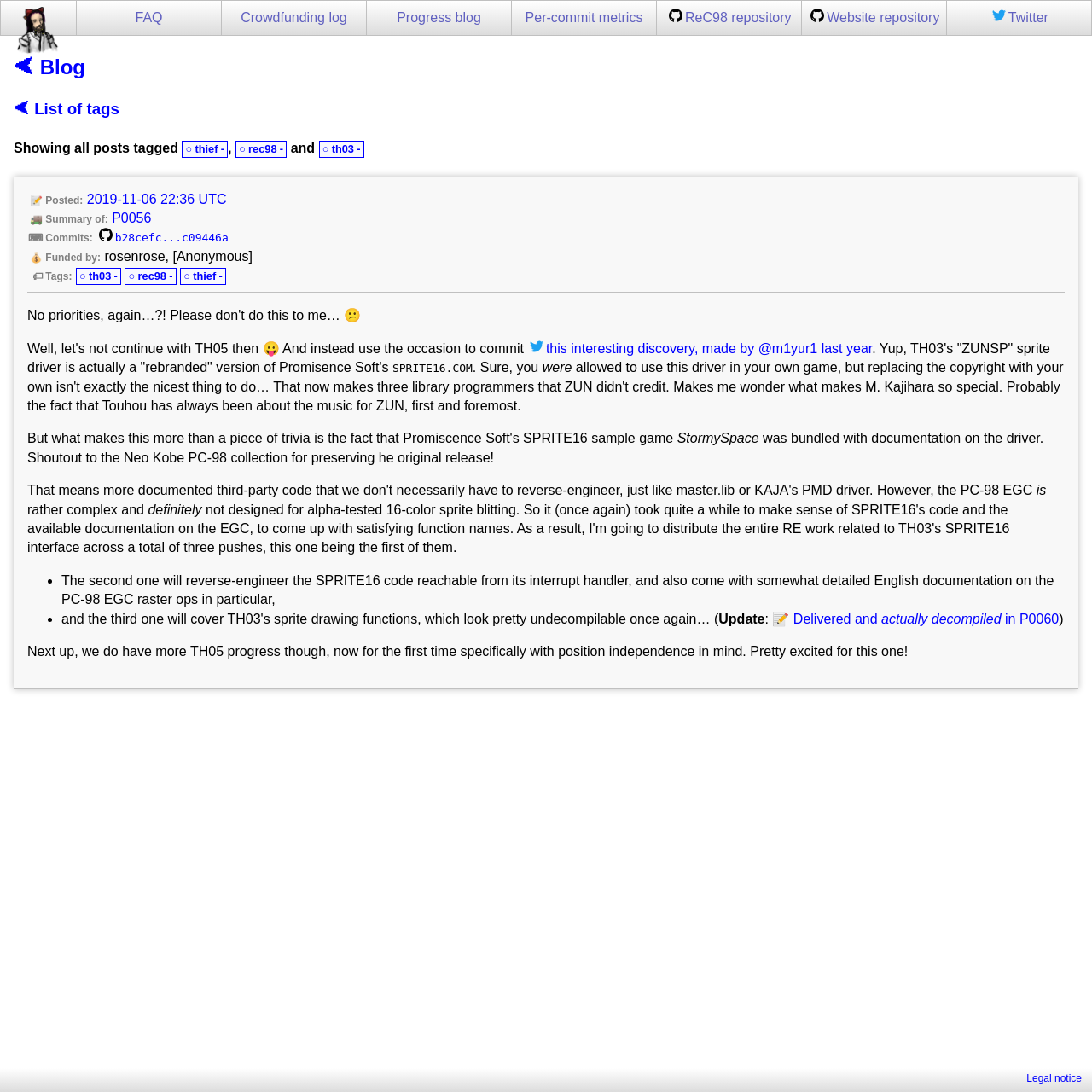What is the title of the blog?
We need a detailed and exhaustive answer to the question. Please elaborate.

The title of the blog is 'ReC98' which is also the meta description of the webpage. It can be found at the top of the webpage.